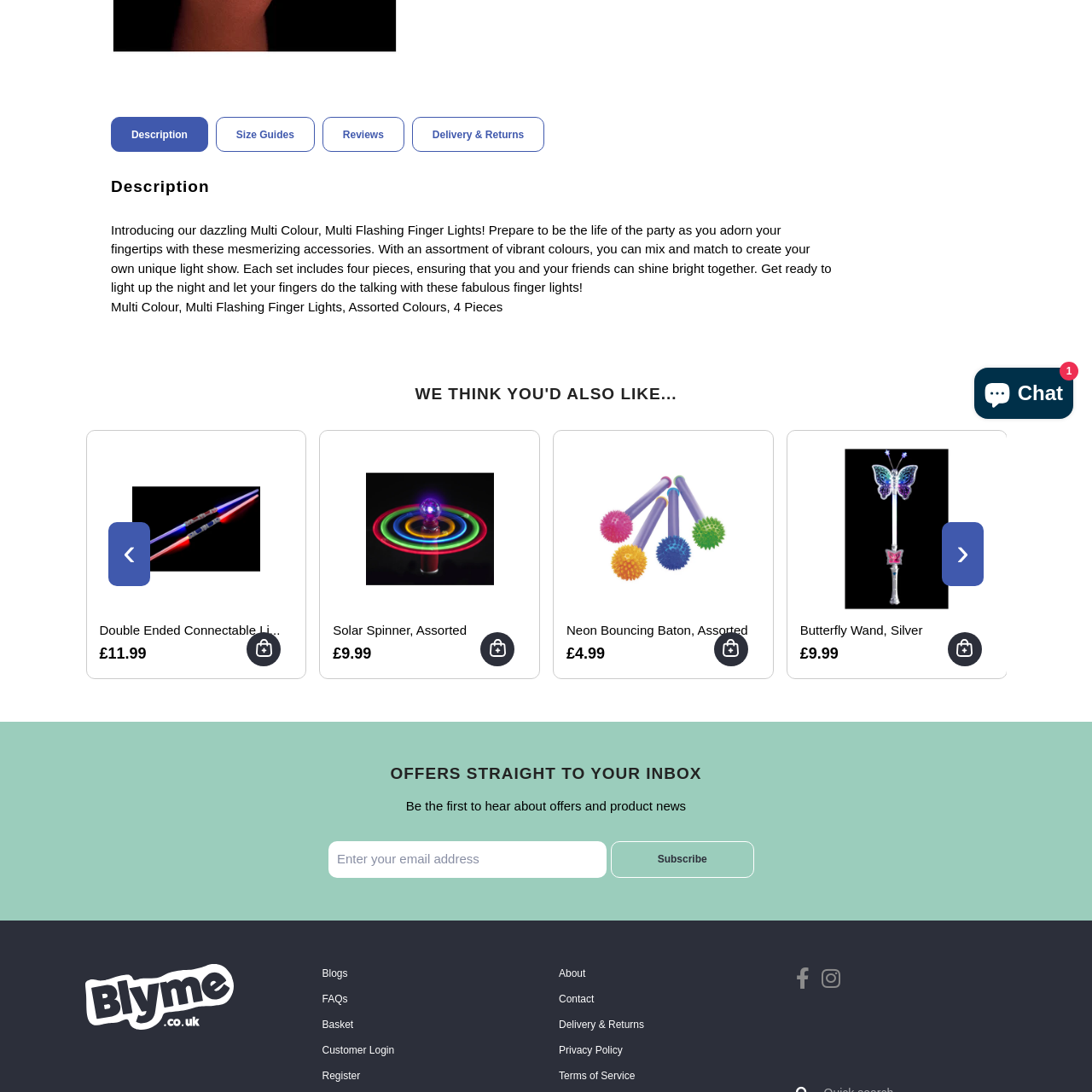What is the effect of the flashing colors? Examine the image inside the red bounding box and answer concisely with one word or a short phrase.

Dynamic ambiance